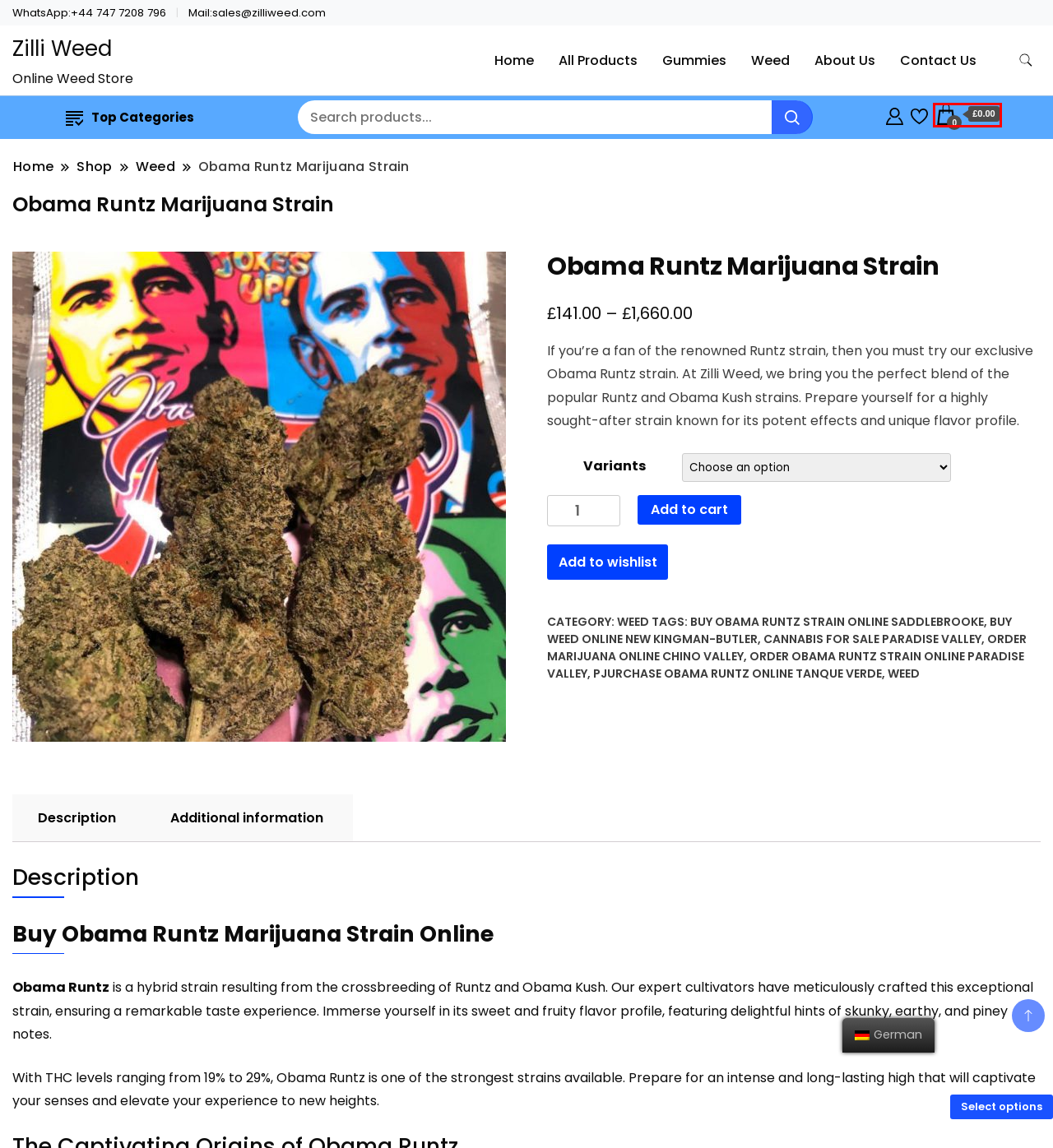Inspect the provided webpage screenshot, concentrating on the element within the red bounding box. Select the description that best represents the new webpage after you click the highlighted element. Here are the candidates:
A. order marijuana online Chino Valley Archives - Zilli Weed
B. Buy Weed Online - High Quality Weed & Cannabis for Sale
C. Cart - Zilli Weed
D. Weed Archives - Zilli Weed
E. About Us - Zilli Weed
F. Wishlist - Zilli Weed
G. cannabis for sale Paradise Valley Archives - Zilli Weed
H. buy obama runtz strain online Saddlebrooke Archives - Zilli Weed

C